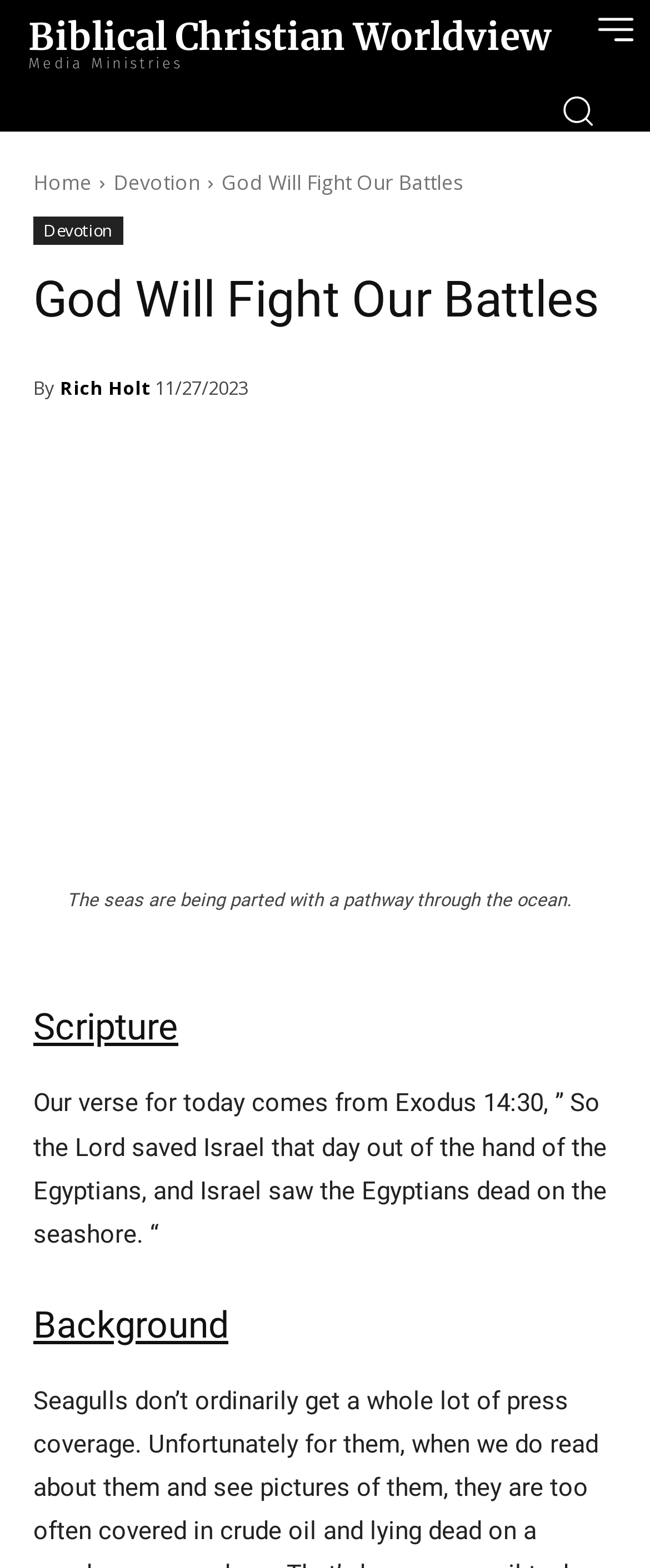What is the name of the media ministries?
Give a detailed and exhaustive answer to the question.

I found the answer by looking at the link at the top of the webpage, which has the text 'Biblical Christian Worldview Media Ministries'.